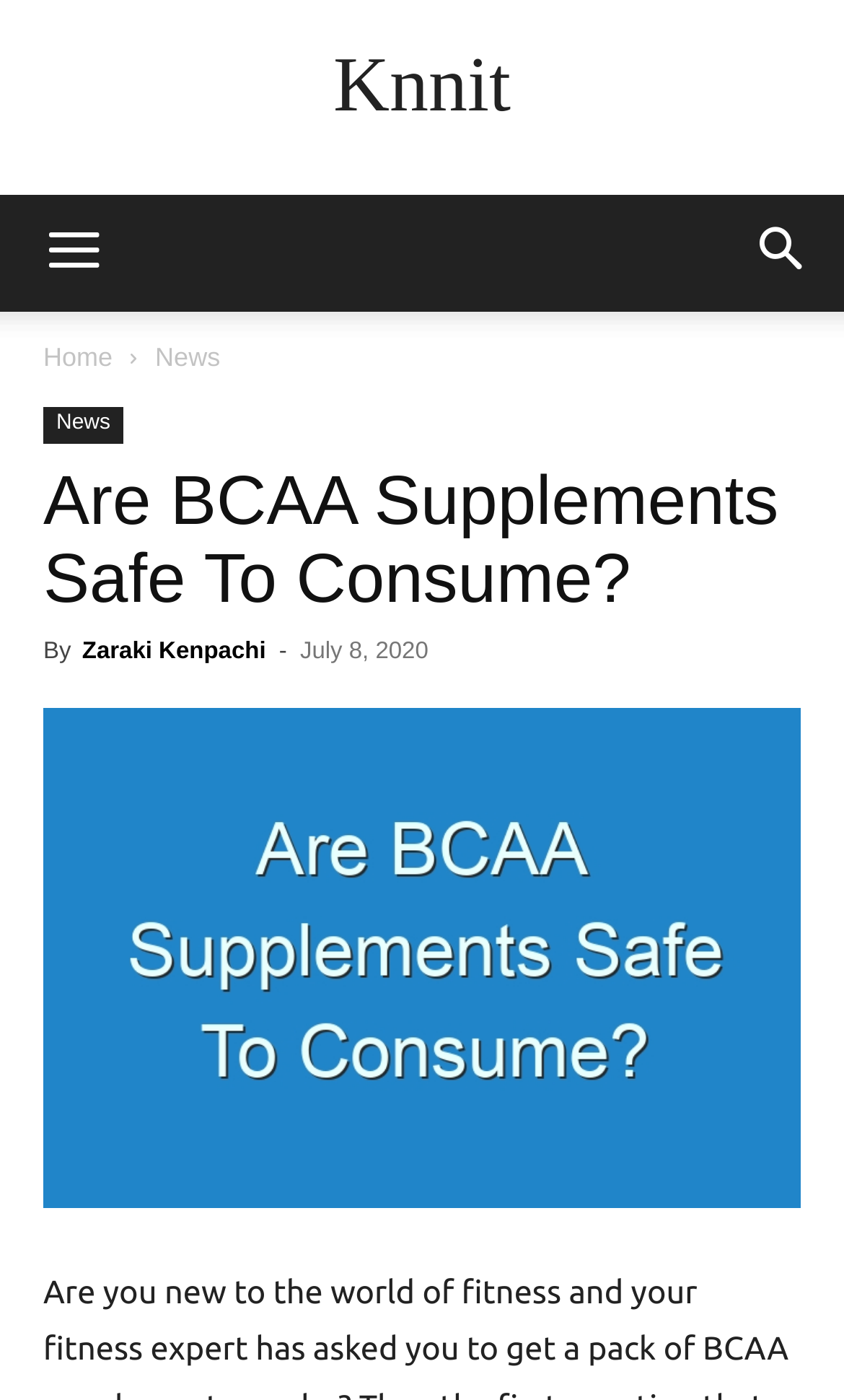Using the element description: "Zaraki Kenpachi", determine the bounding box coordinates. The coordinates should be in the format [left, top, right, bottom], with values between 0 and 1.

[0.097, 0.456, 0.315, 0.475]